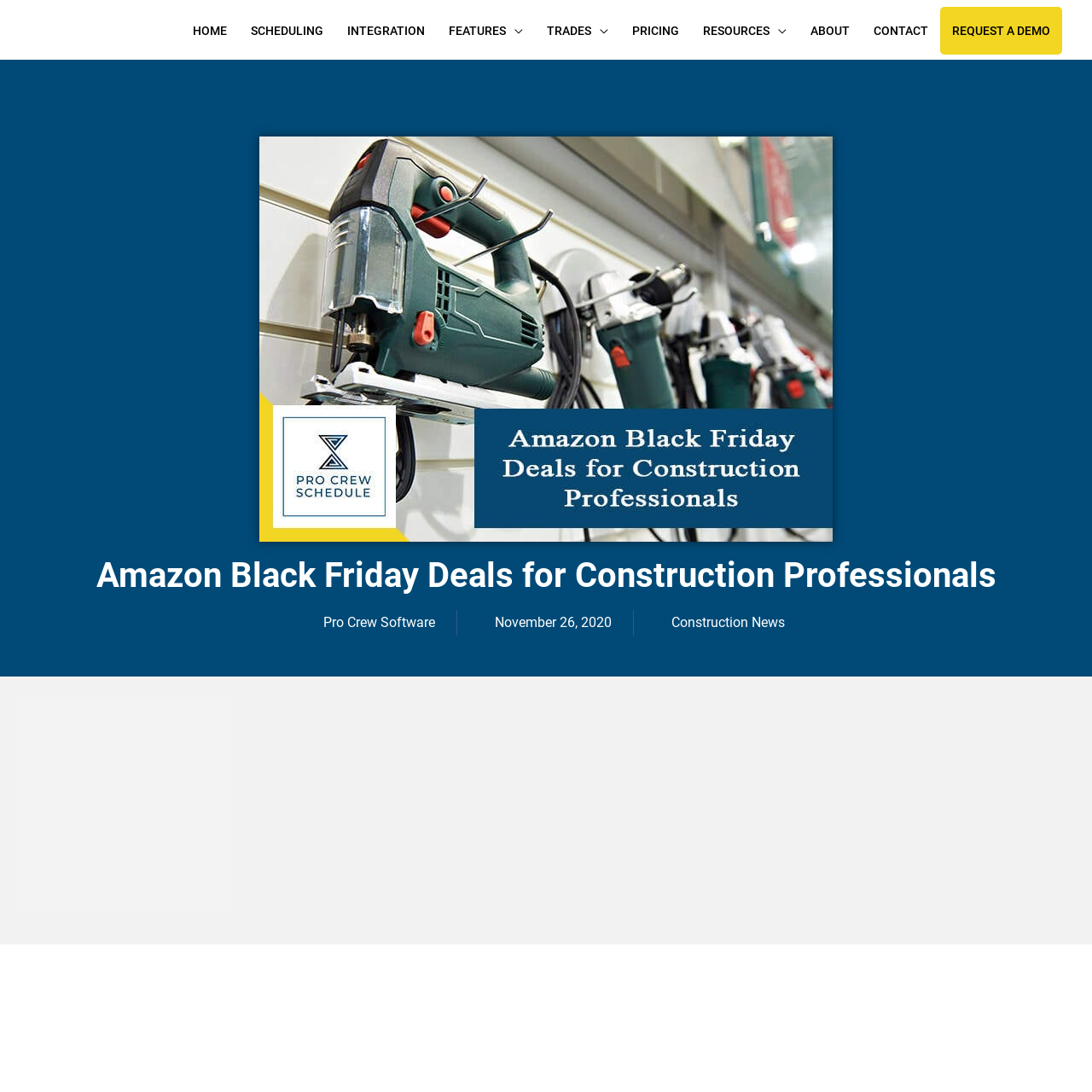What is the date mentioned on the webpage?
Please provide a single word or phrase as your answer based on the image.

November 26, 2020